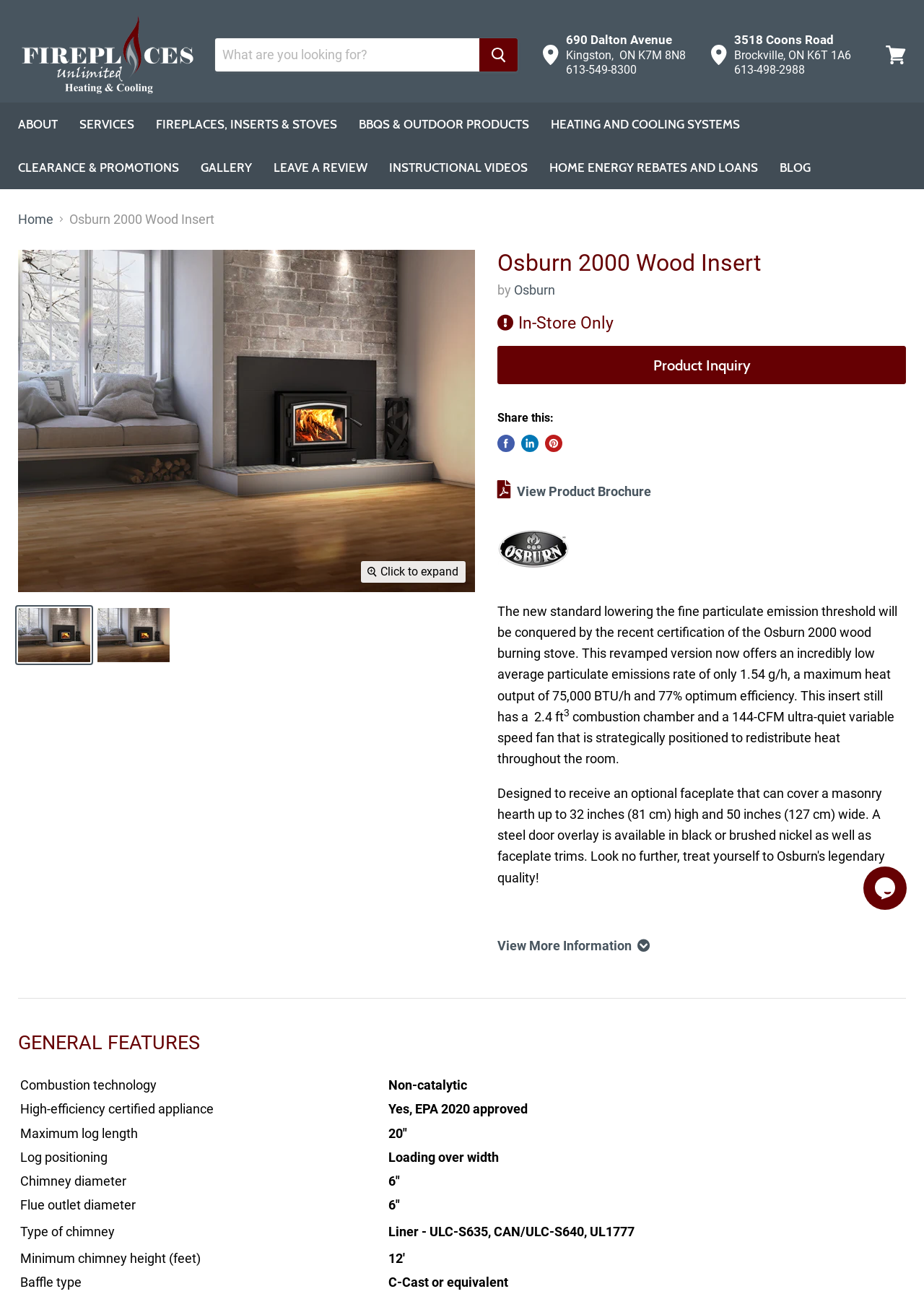Using floating point numbers between 0 and 1, provide the bounding box coordinates in the format (top-left x, top-left y, bottom-right x, bottom-right y). Locate the UI element described here: Fireplaces, Inserts & Stoves

[0.159, 0.084, 0.375, 0.108]